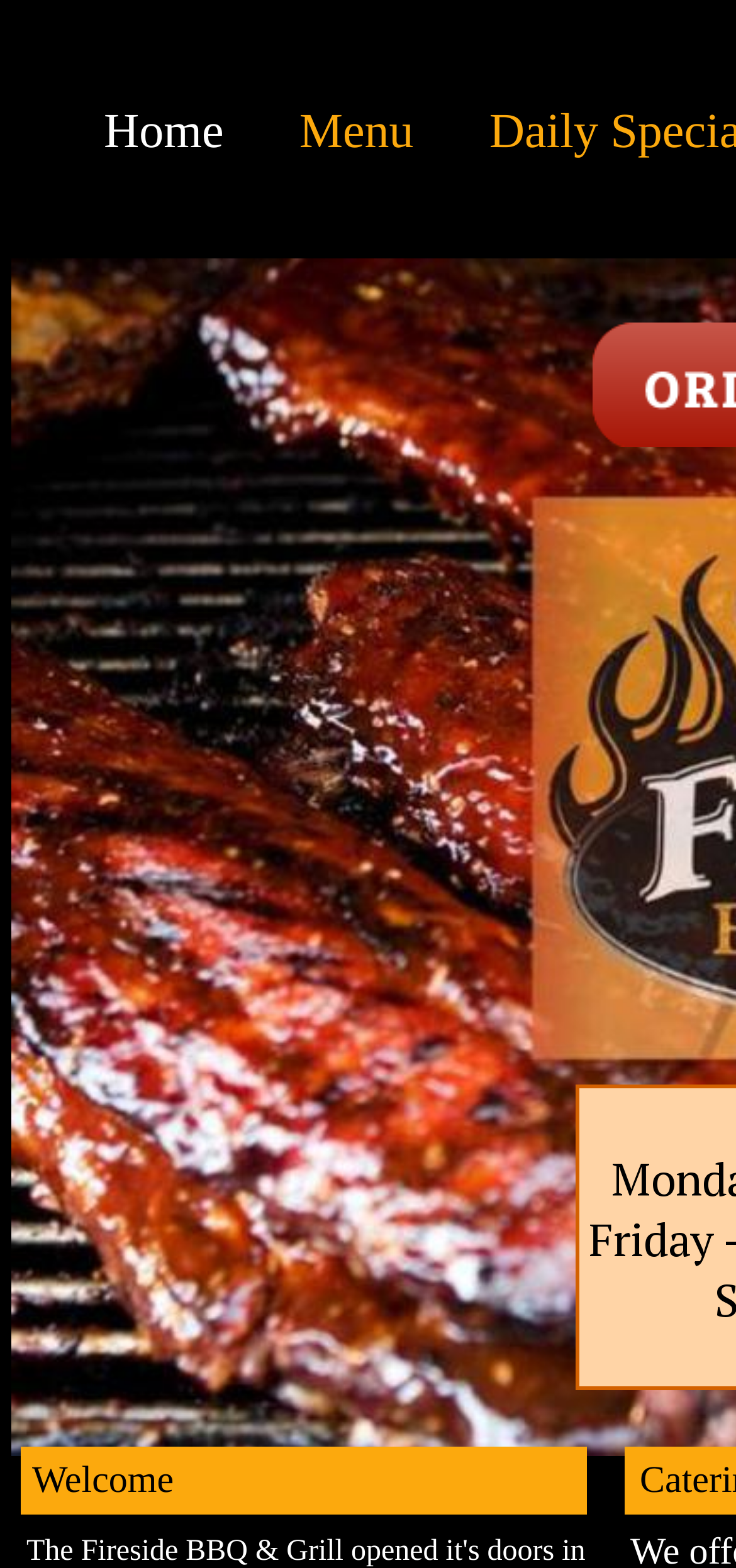Please answer the following question using a single word or phrase: 
How many menu items are there?

3